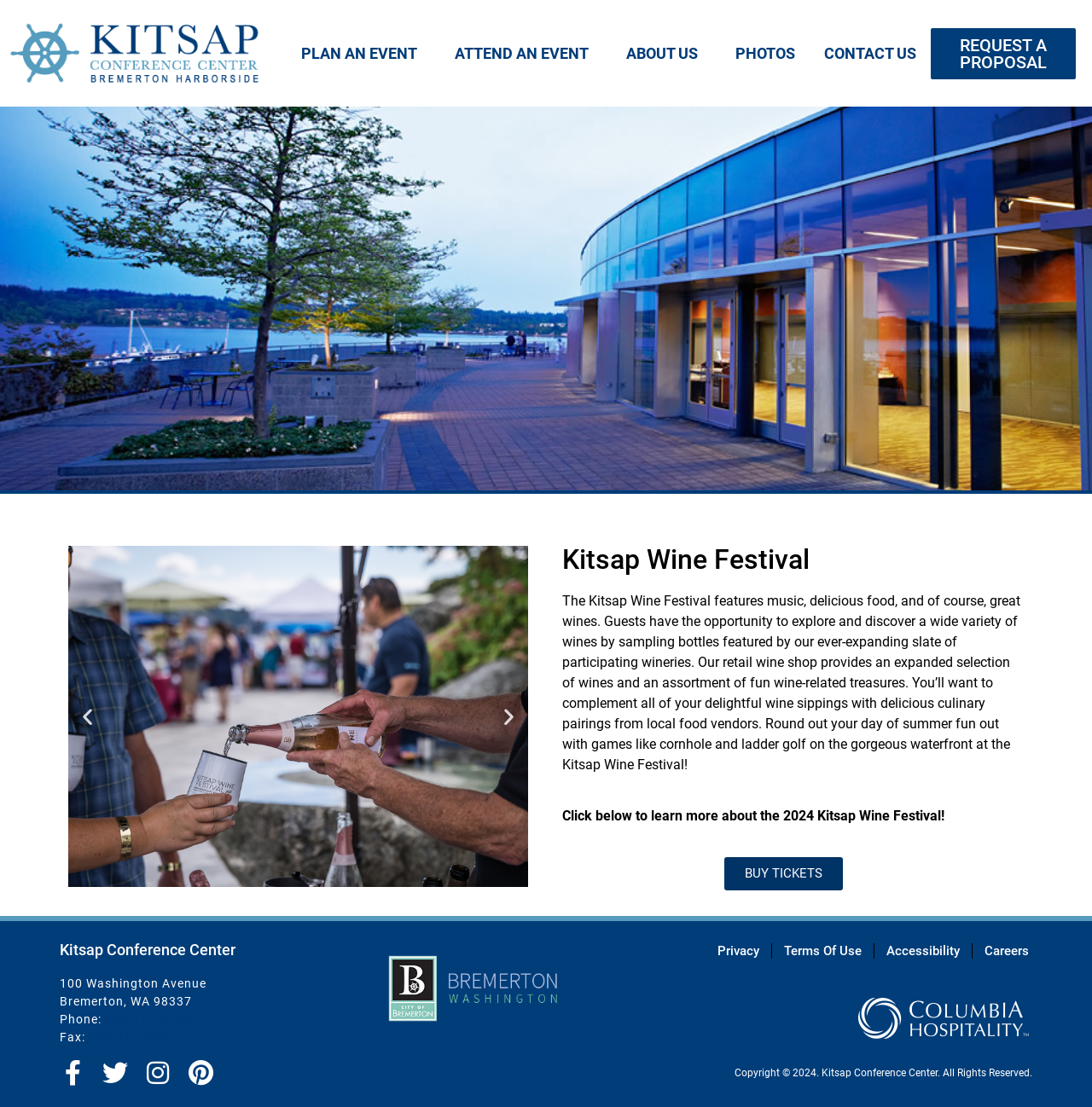How can I contact the Kitsap Conference Center by phone? Please answer the question using a single word or phrase based on the image.

360.377.3785